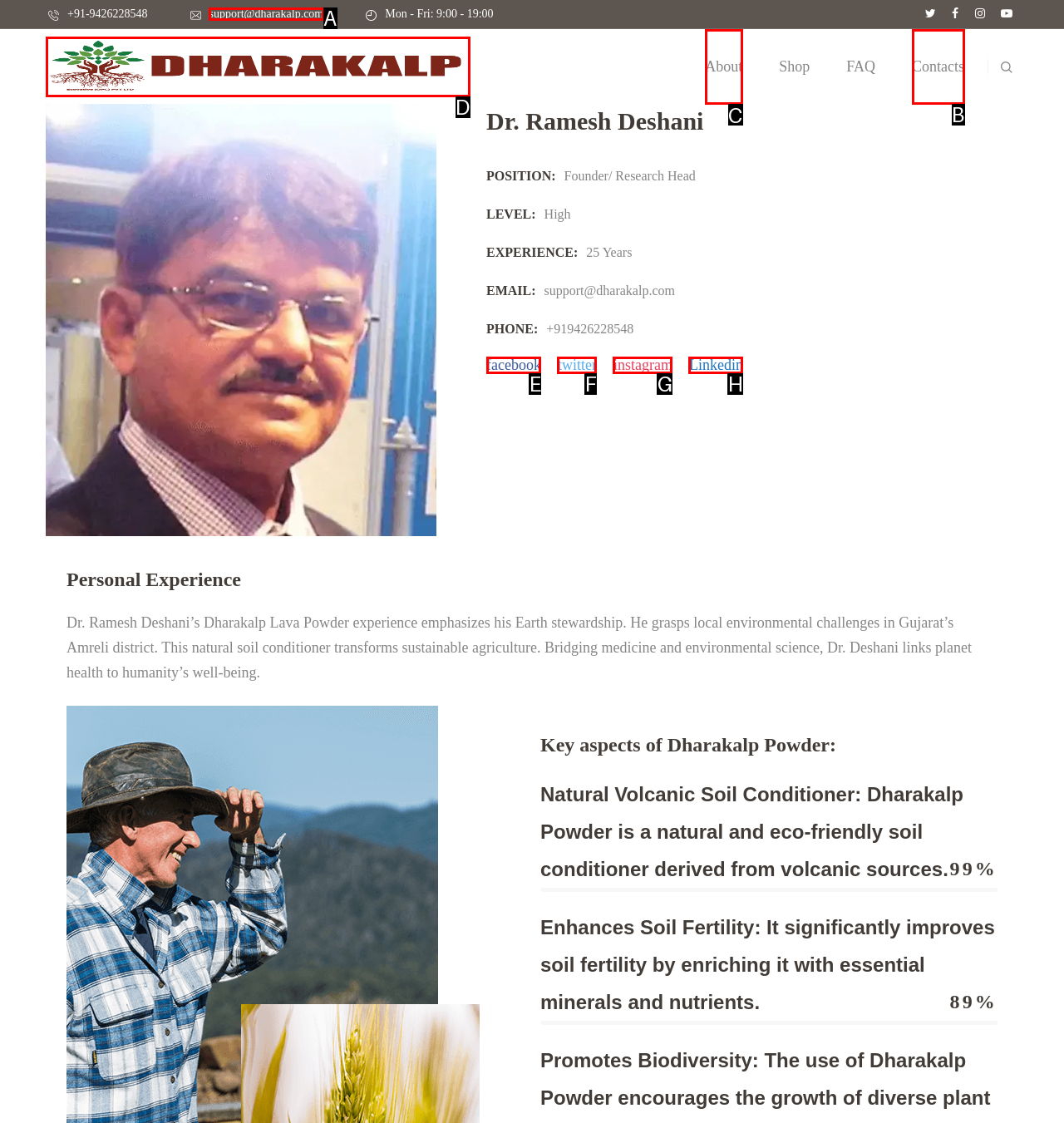Tell me the letter of the correct UI element to click for this instruction: Visit the About page. Answer with the letter only.

C